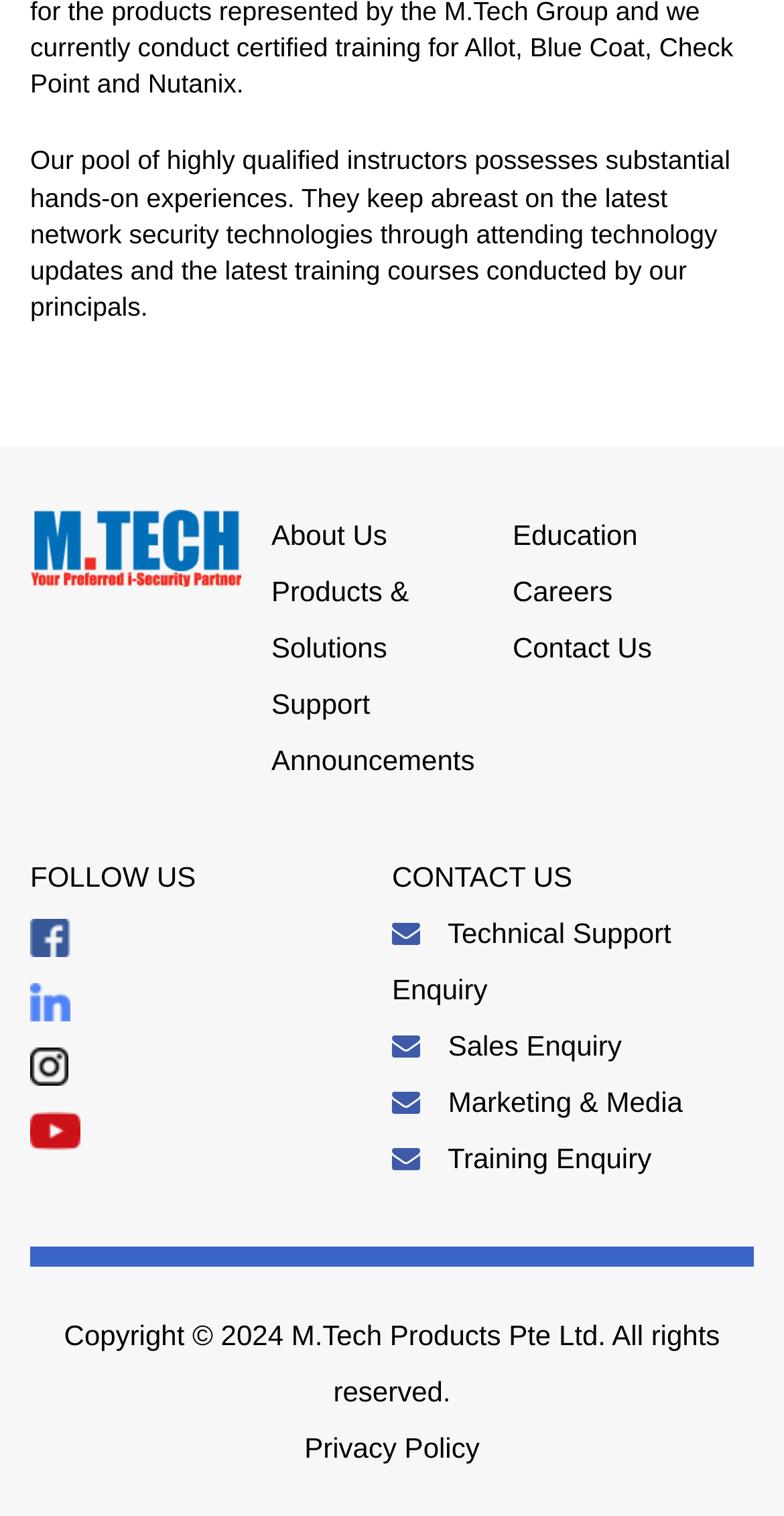Please provide a brief answer to the question using only one word or phrase: 
How many social media links are available?

4